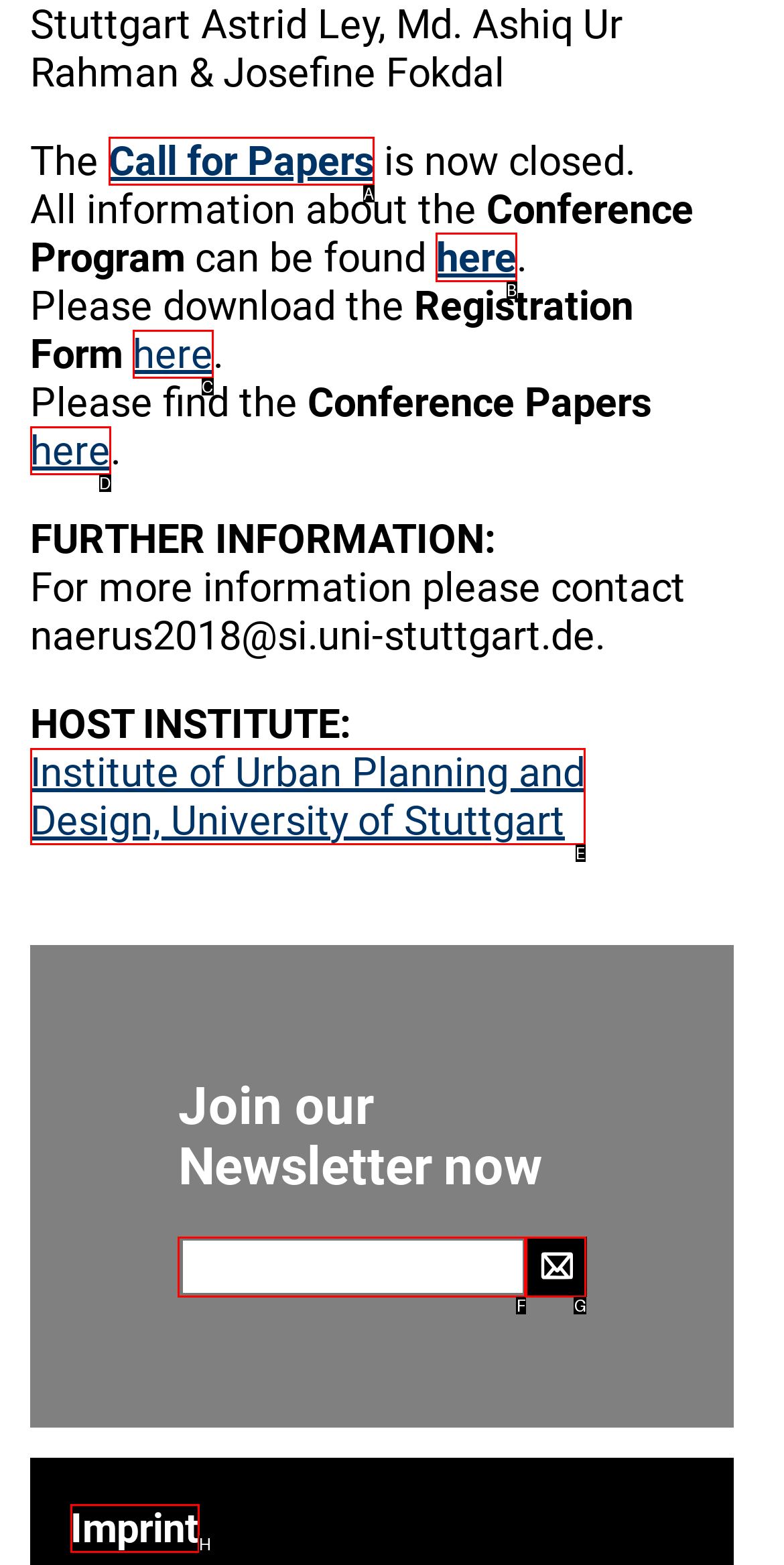Which option should I select to accomplish the task: Click on 'here' to view the Conference Program? Respond with the corresponding letter from the given choices.

B